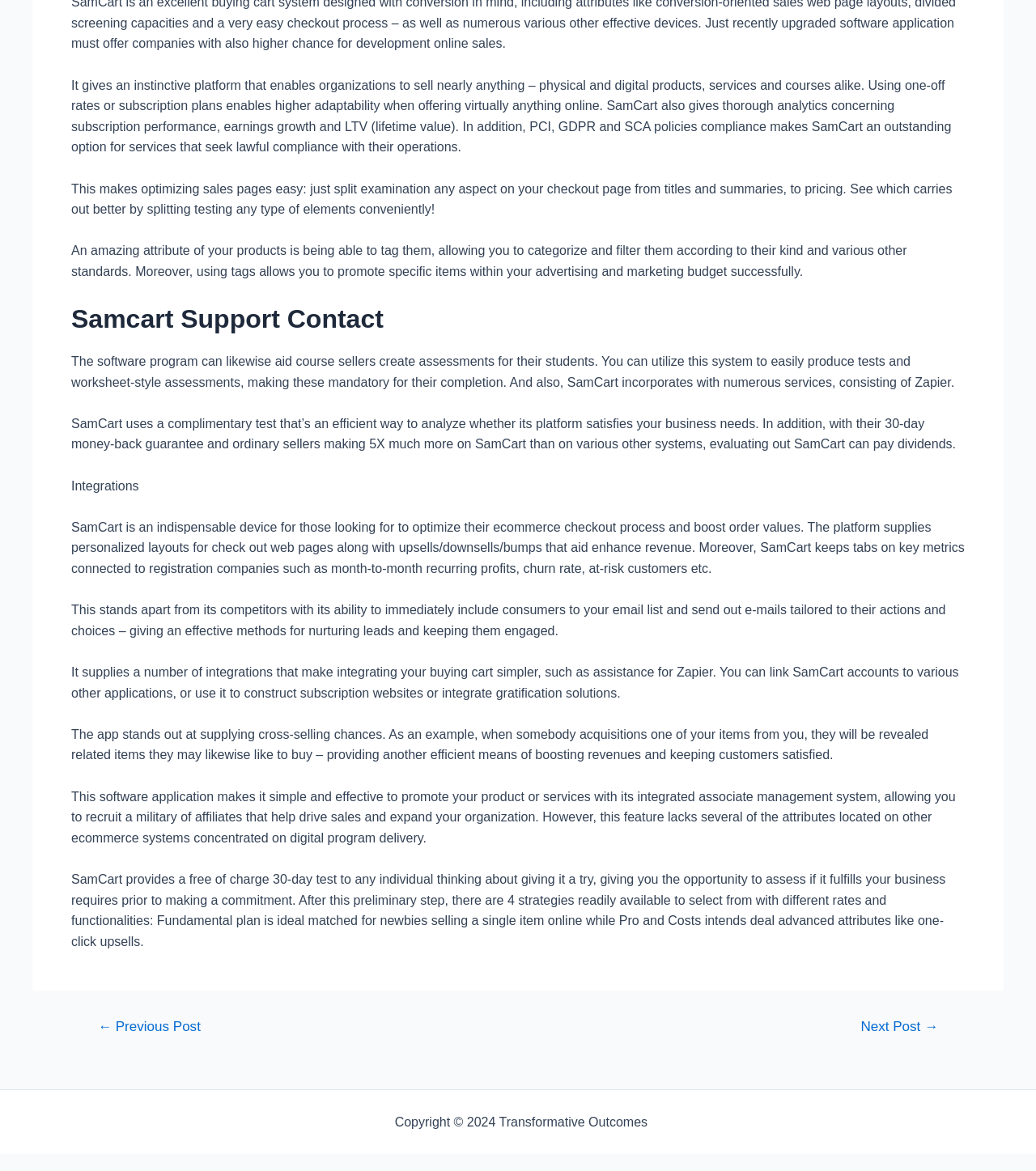What is the benefit of using tags in SamCart?
Examine the image closely and answer the question with as much detail as possible.

As mentioned on the webpage, tagging products in SamCart allows users to categorize and filter them according to their kind and other criteria, making it easier to promote specific items within their marketing budget.